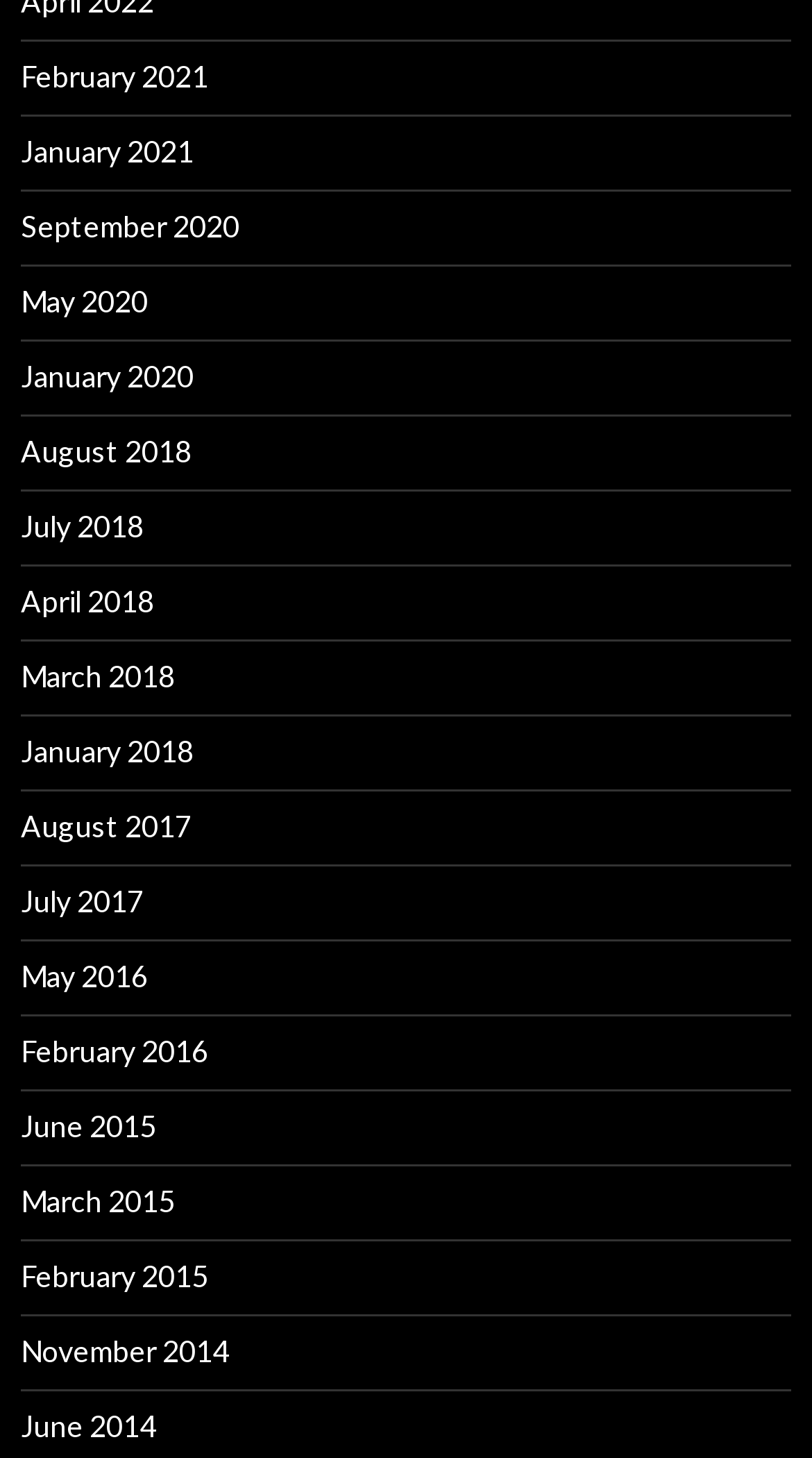Find the bounding box coordinates corresponding to the UI element with the description: "April 2018". The coordinates should be formatted as [left, top, right, bottom], with values as floats between 0 and 1.

[0.026, 0.4, 0.19, 0.424]